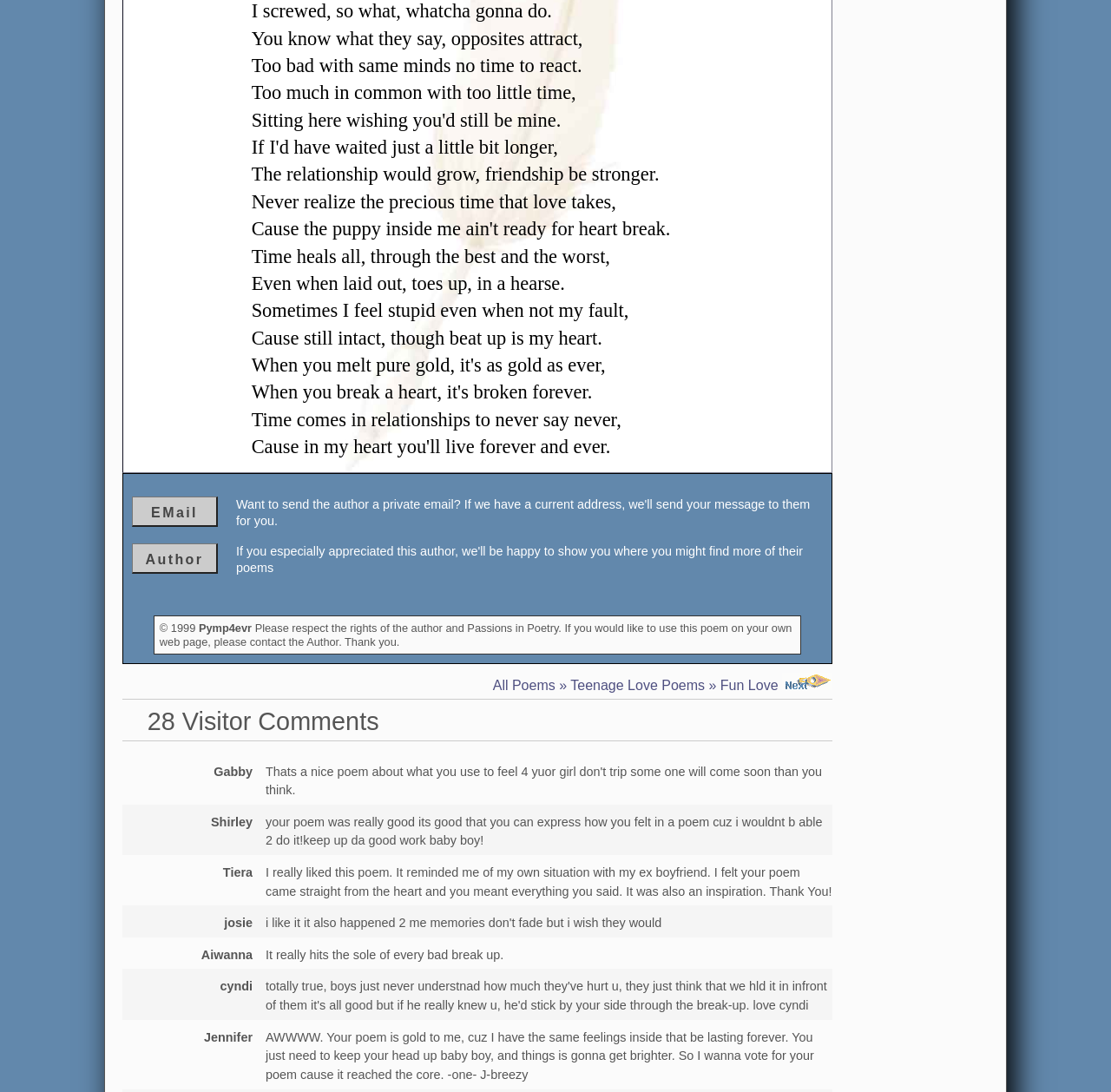Identify the bounding box coordinates for the UI element mentioned here: "Teenage Love Poems". Provide the coordinates as four float values between 0 and 1, i.e., [left, top, right, bottom].

[0.513, 0.621, 0.634, 0.634]